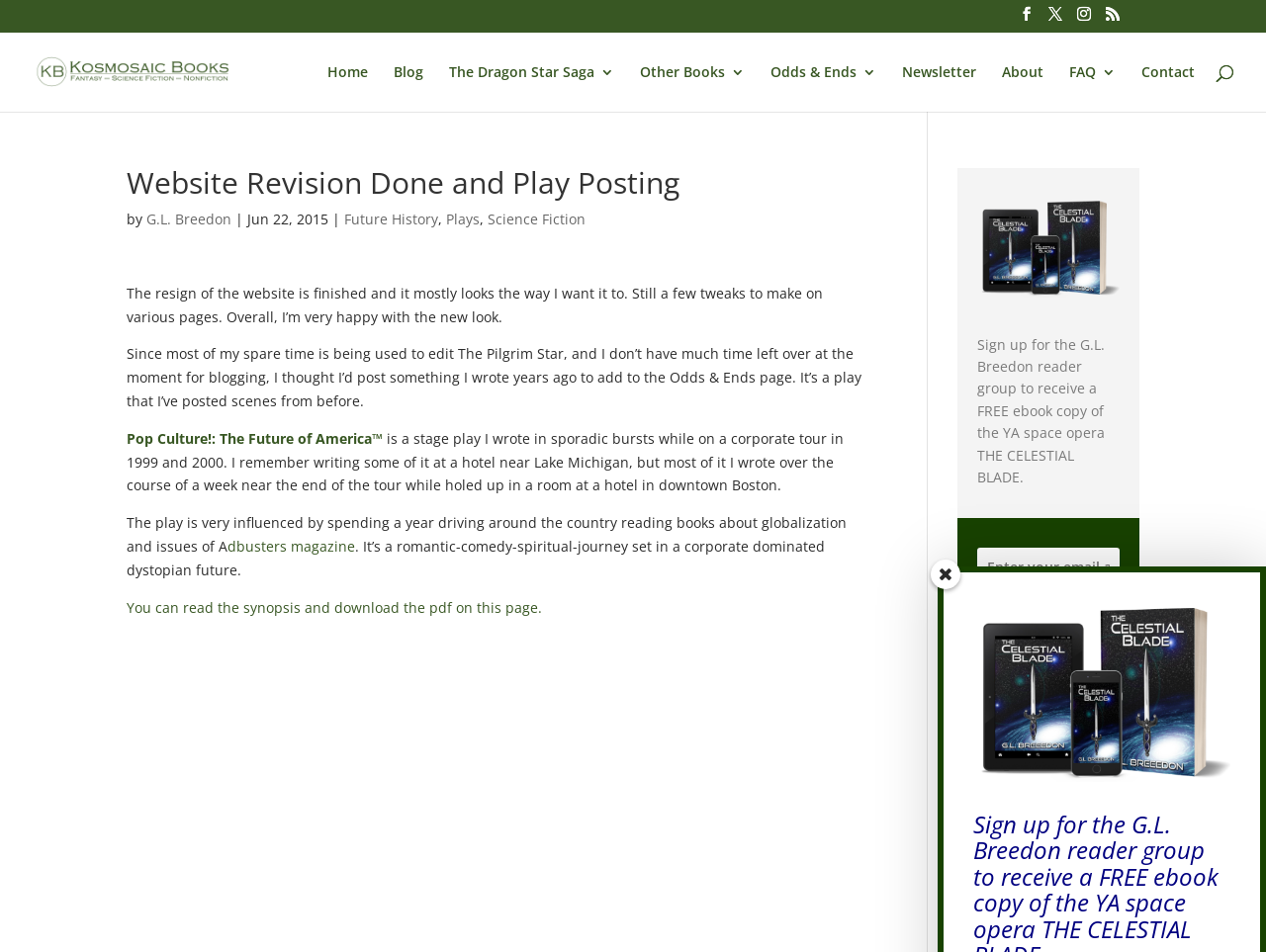Please identify the bounding box coordinates of the element that needs to be clicked to execute the following command: "Go to Home page". Provide the bounding box using four float numbers between 0 and 1, formatted as [left, top, right, bottom].

[0.259, 0.068, 0.291, 0.117]